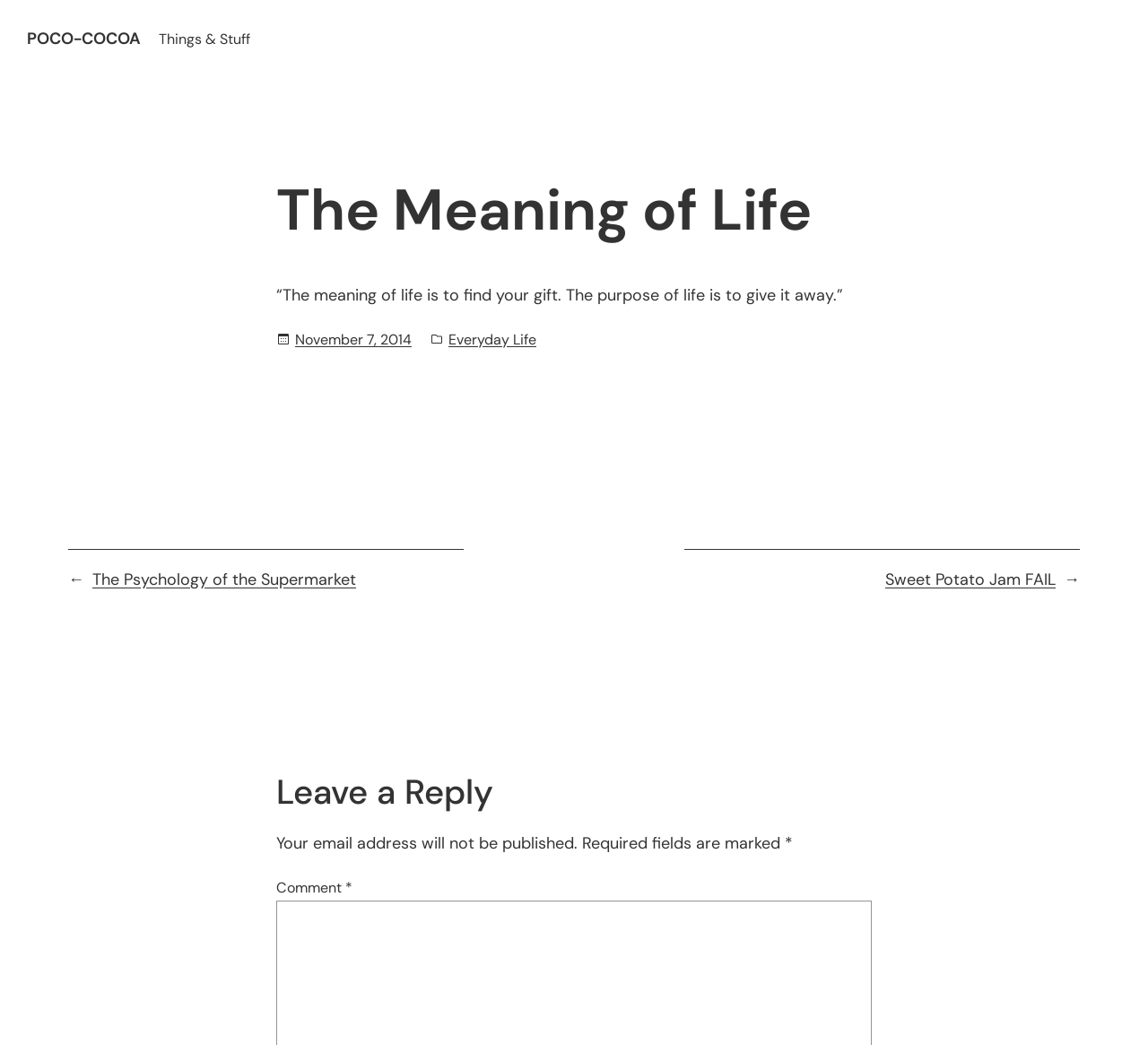What is the date of the post?
Respond to the question with a single word or phrase according to the image.

November 7, 2014